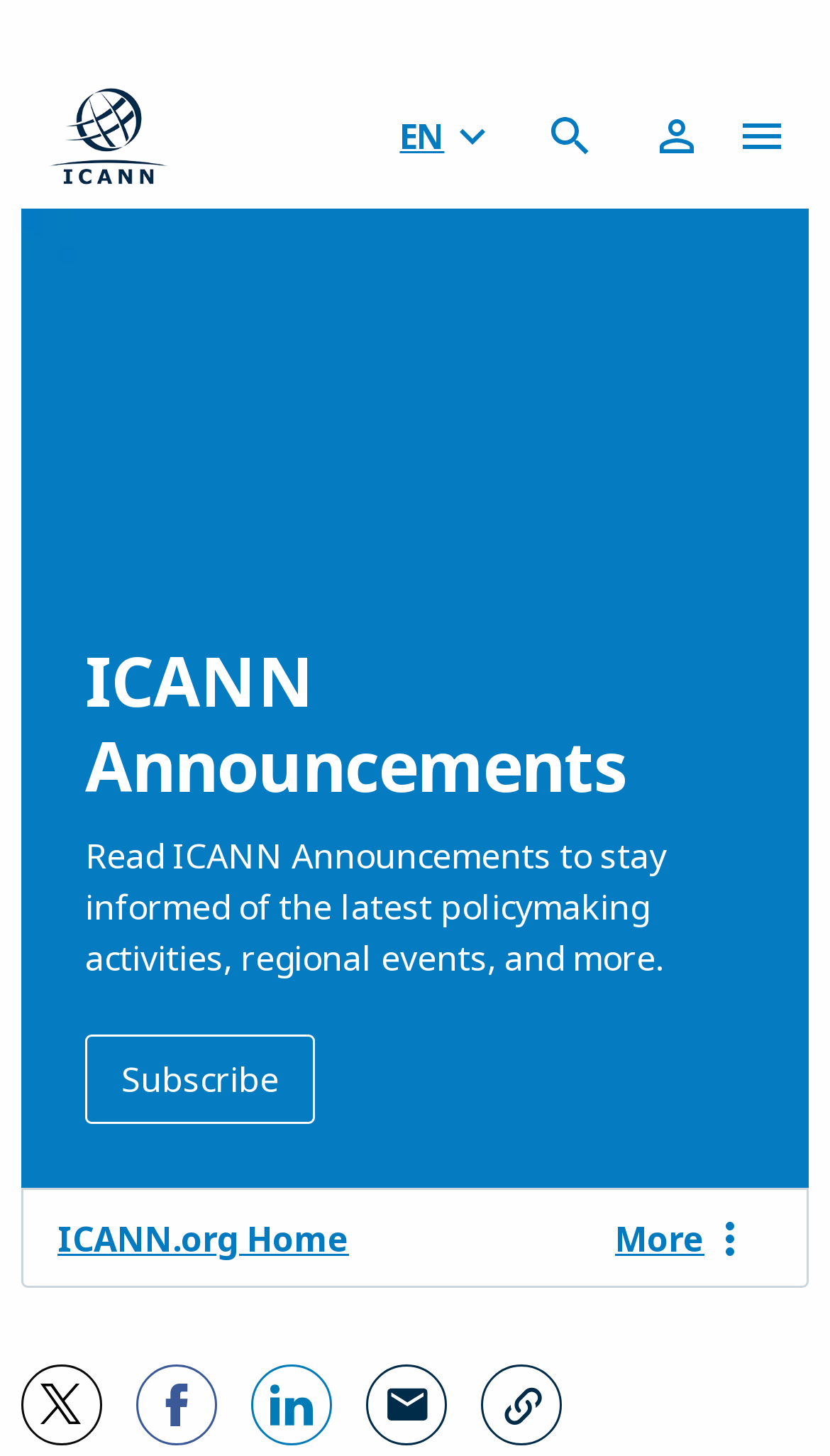Provide a one-word or short-phrase response to the question:
How many links are there in the HELP section?

5